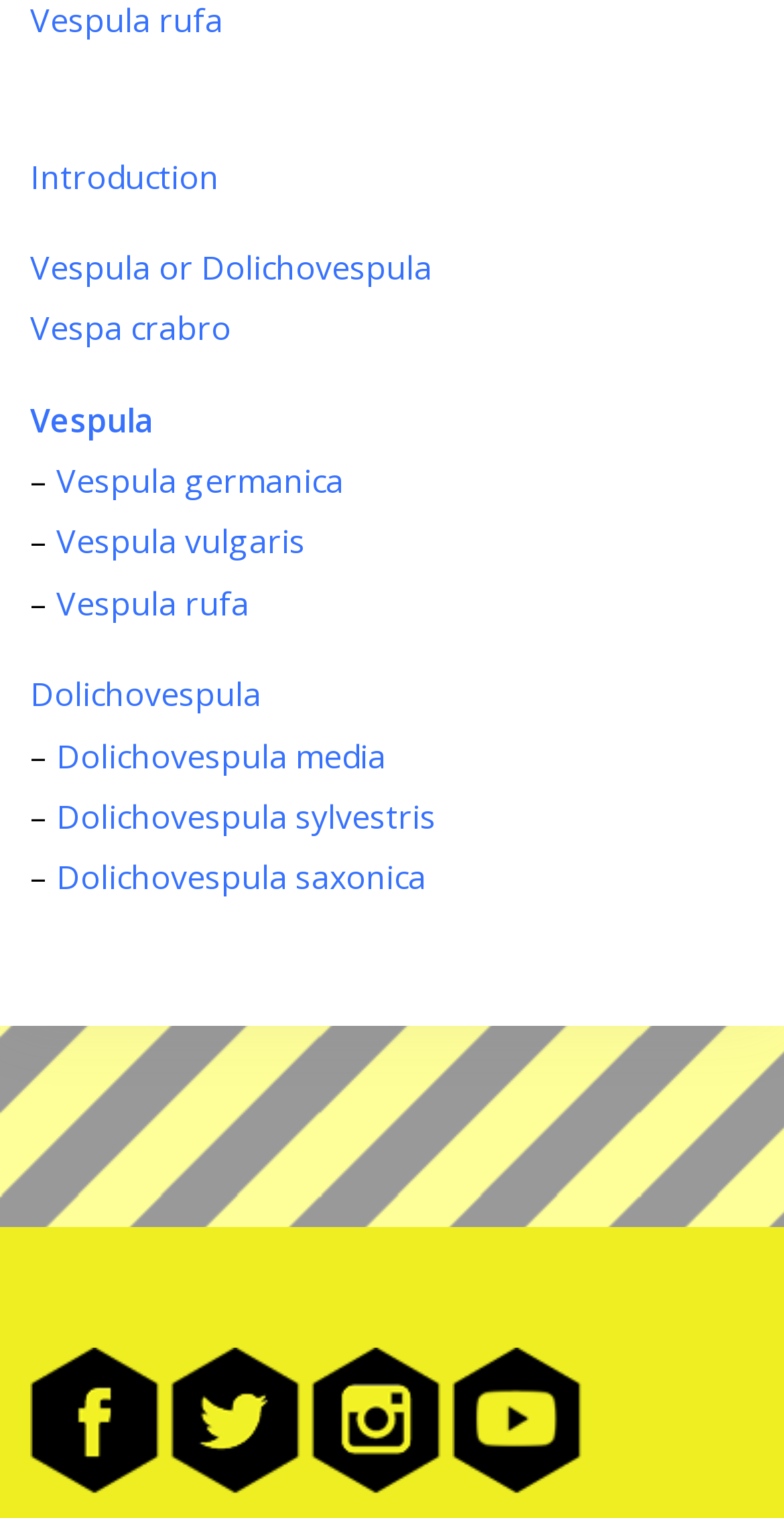Determine the bounding box coordinates of the area to click in order to meet this instruction: "Visit Vespula or Dolichovespula".

[0.038, 0.162, 0.551, 0.191]